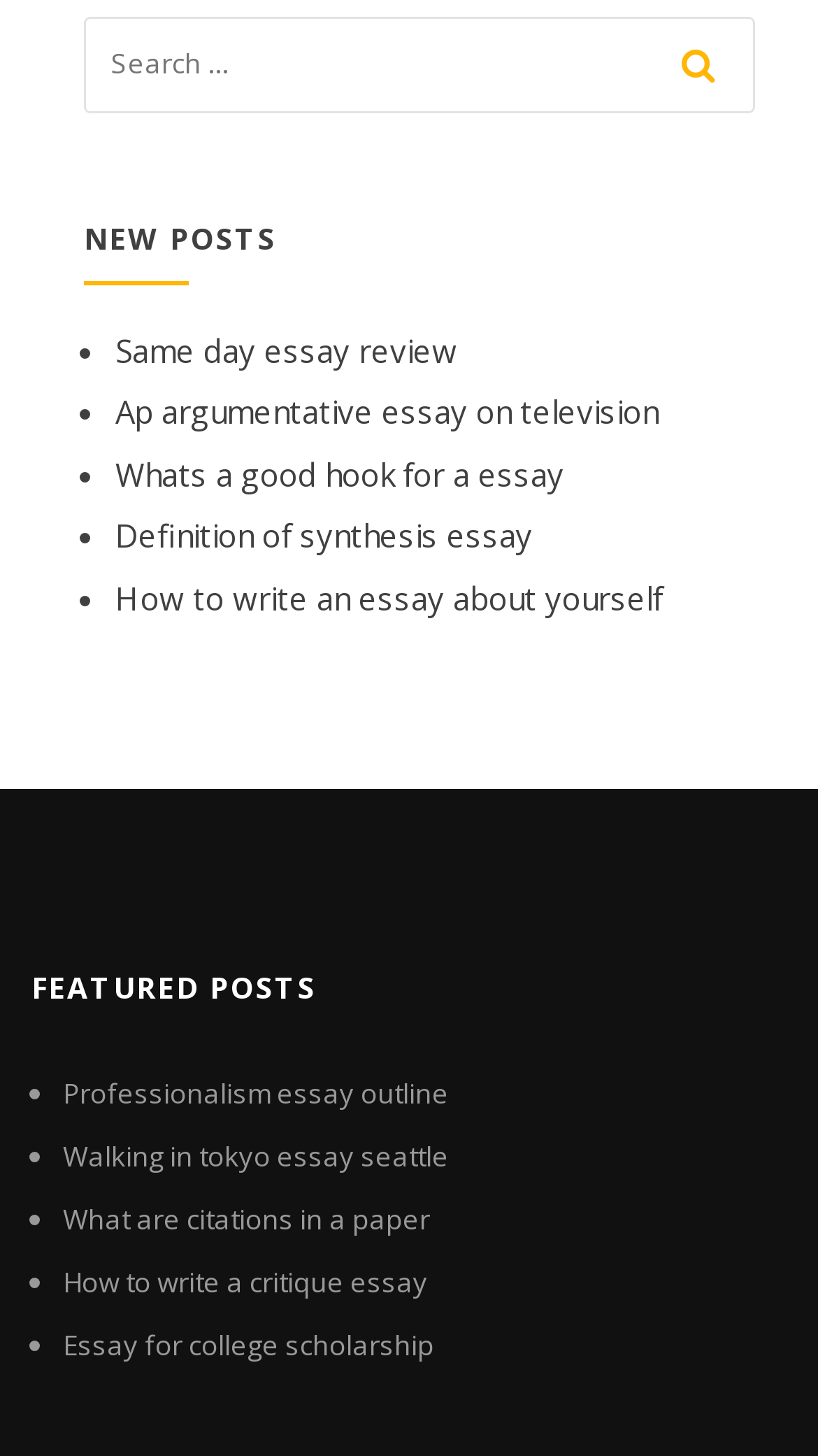Please identify the bounding box coordinates of the element's region that needs to be clicked to fulfill the following instruction: "read the post about same day essay review". The bounding box coordinates should consist of four float numbers between 0 and 1, i.e., [left, top, right, bottom].

[0.141, 0.226, 0.559, 0.255]